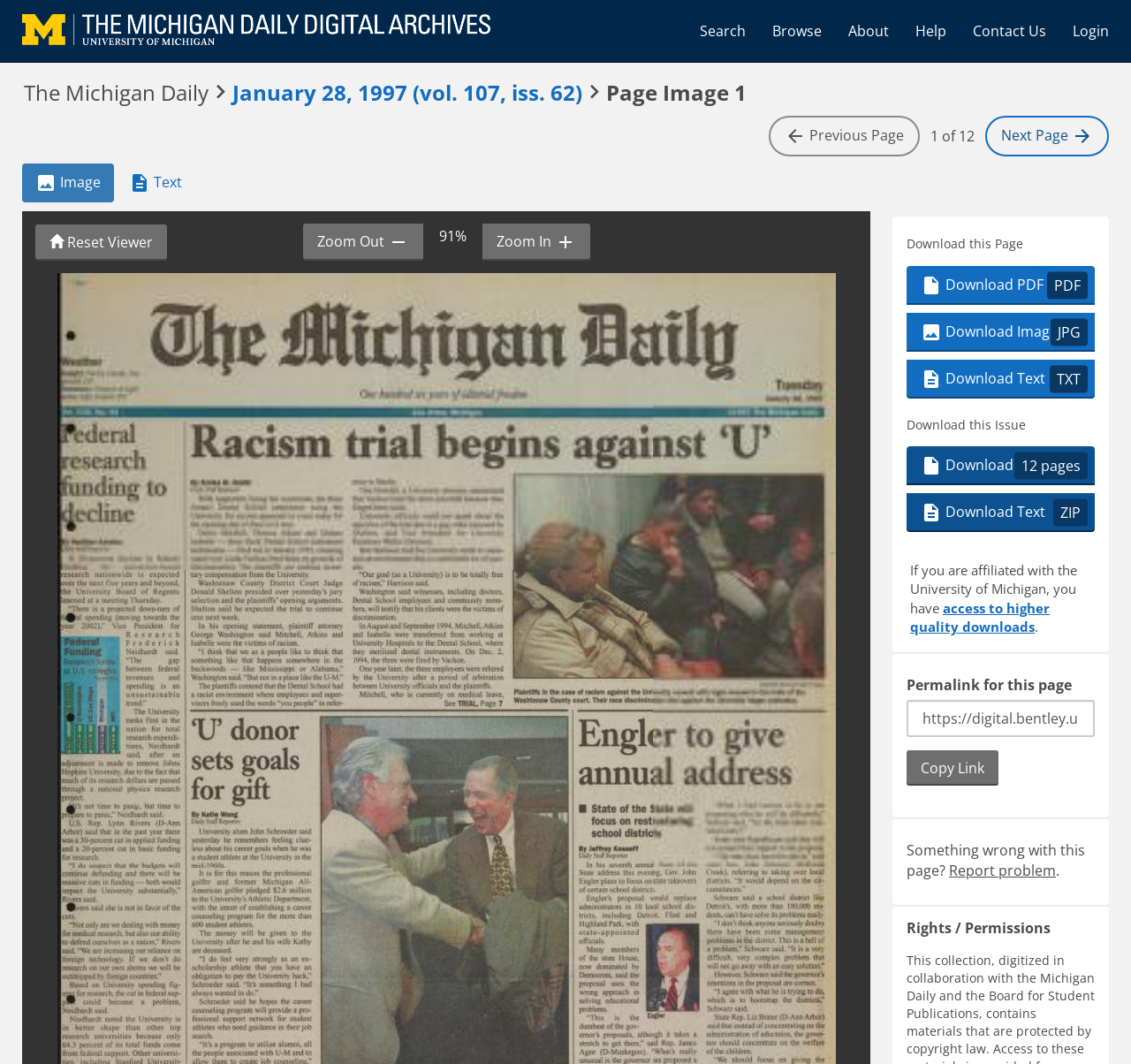Generate the text of the webpage's primary heading.

The Michigan Daily  January 28, 1997 (vol. 107, iss. 62)  Page Image 1